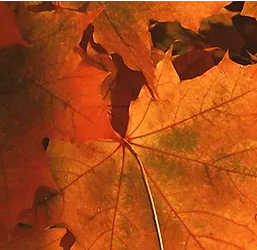What season is hinted at in the image?
Refer to the image and provide a one-word or short phrase answer.

Winter